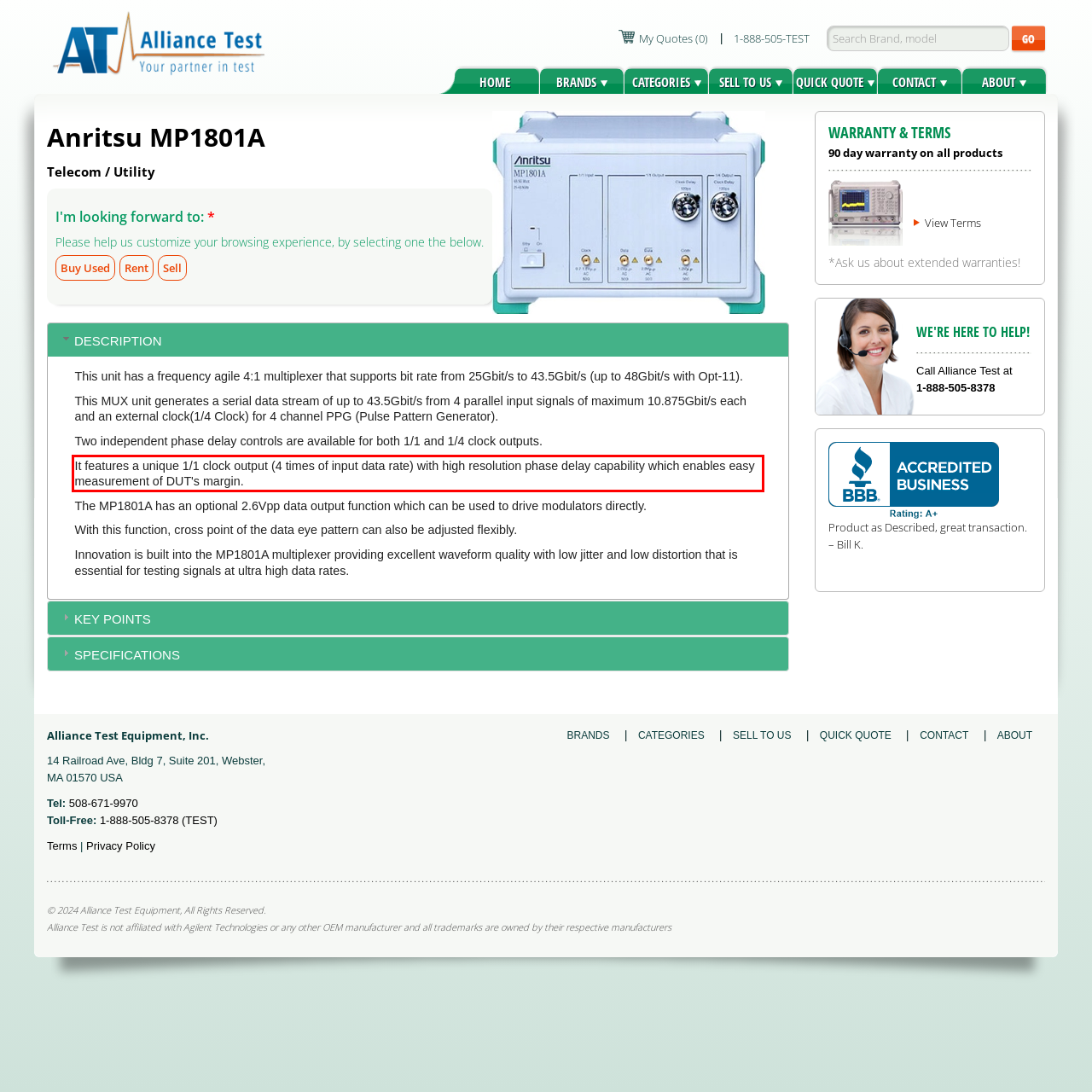Identify and extract the text within the red rectangle in the screenshot of the webpage.

It features a unique 1/1 clock output (4 times of input data rate) with high resolution phase delay capability which enables easy measurement of DUT's margin.